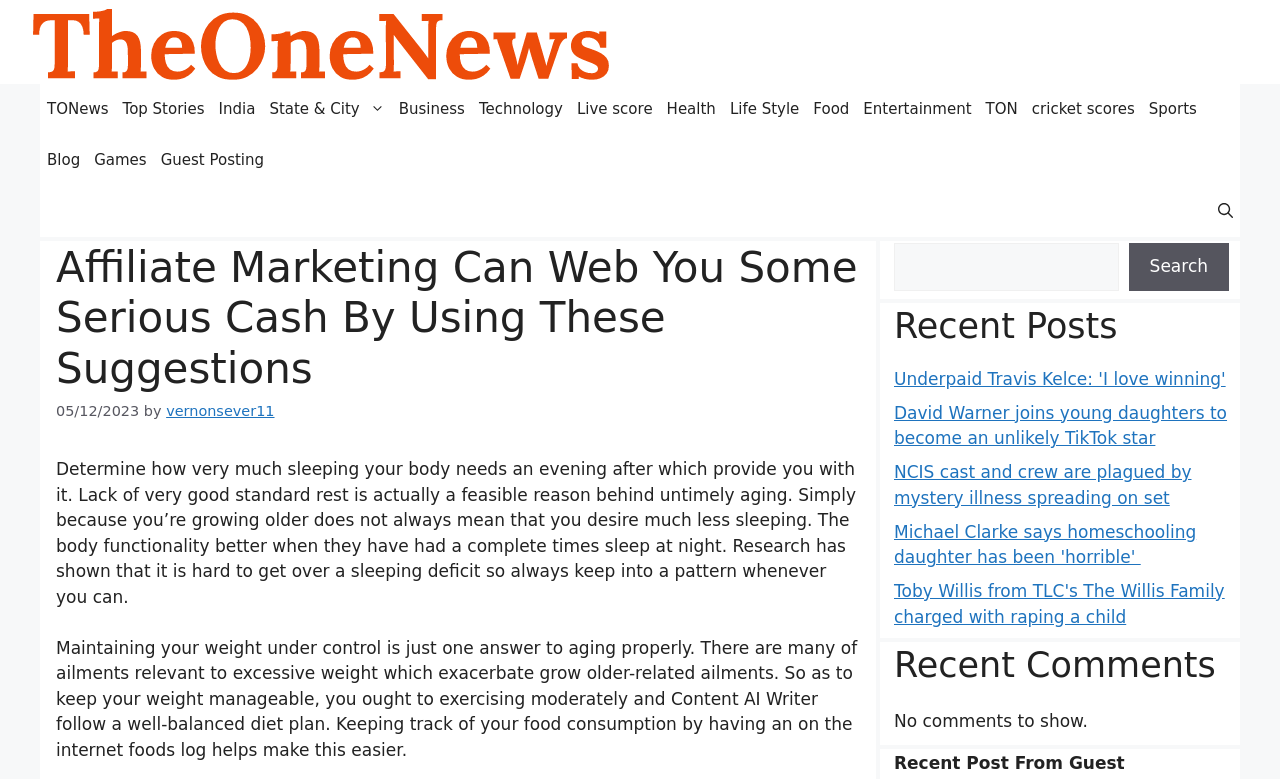Using the information shown in the image, answer the question with as much detail as possible: What is the date of the main article?

The date of the main article is mentioned below the article's heading as '05/12/2023', which indicates that the article was published on this date.